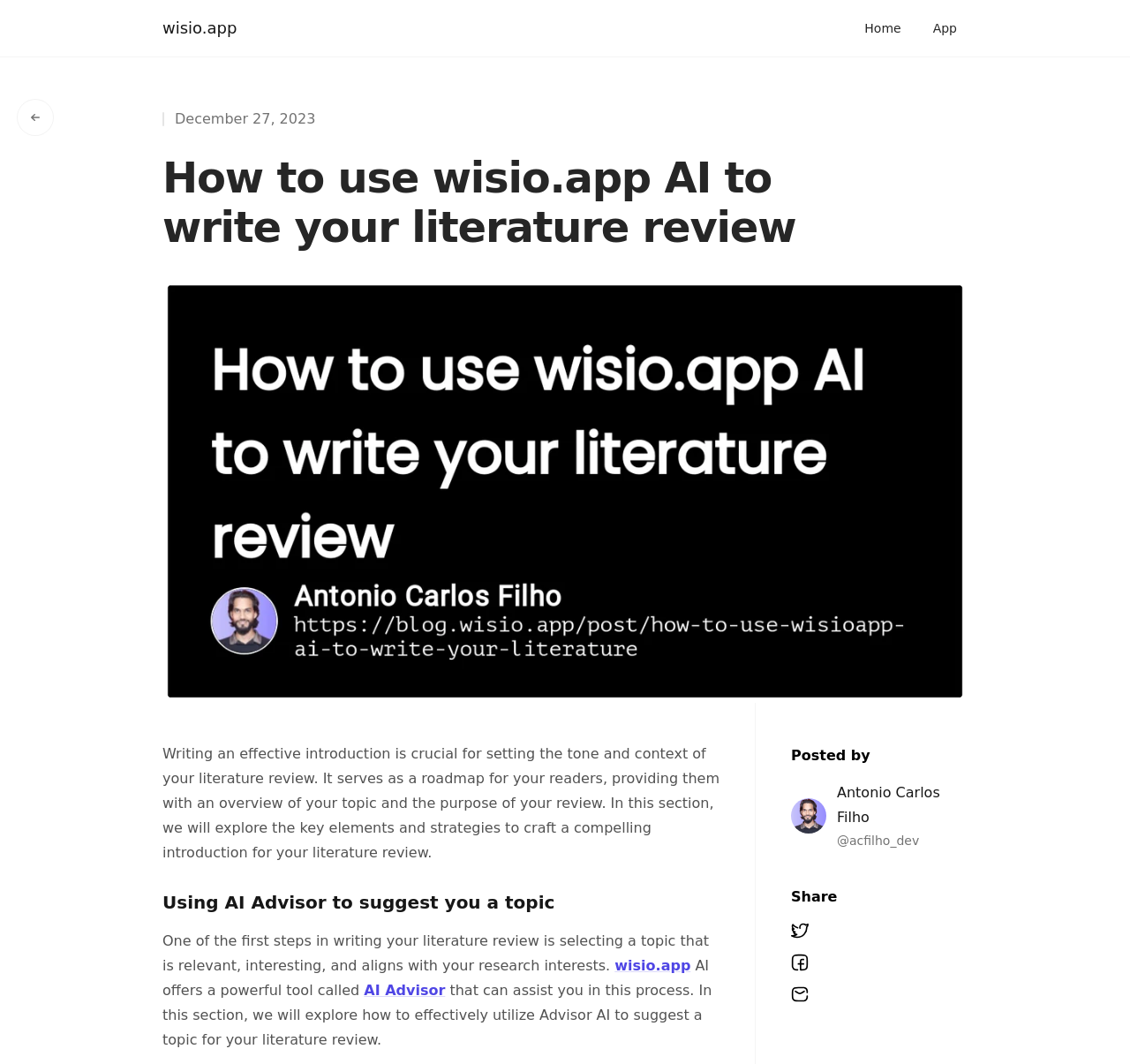Please identify the bounding box coordinates of the element I need to click to follow this instruction: "read about how to dress for in-between weather".

None